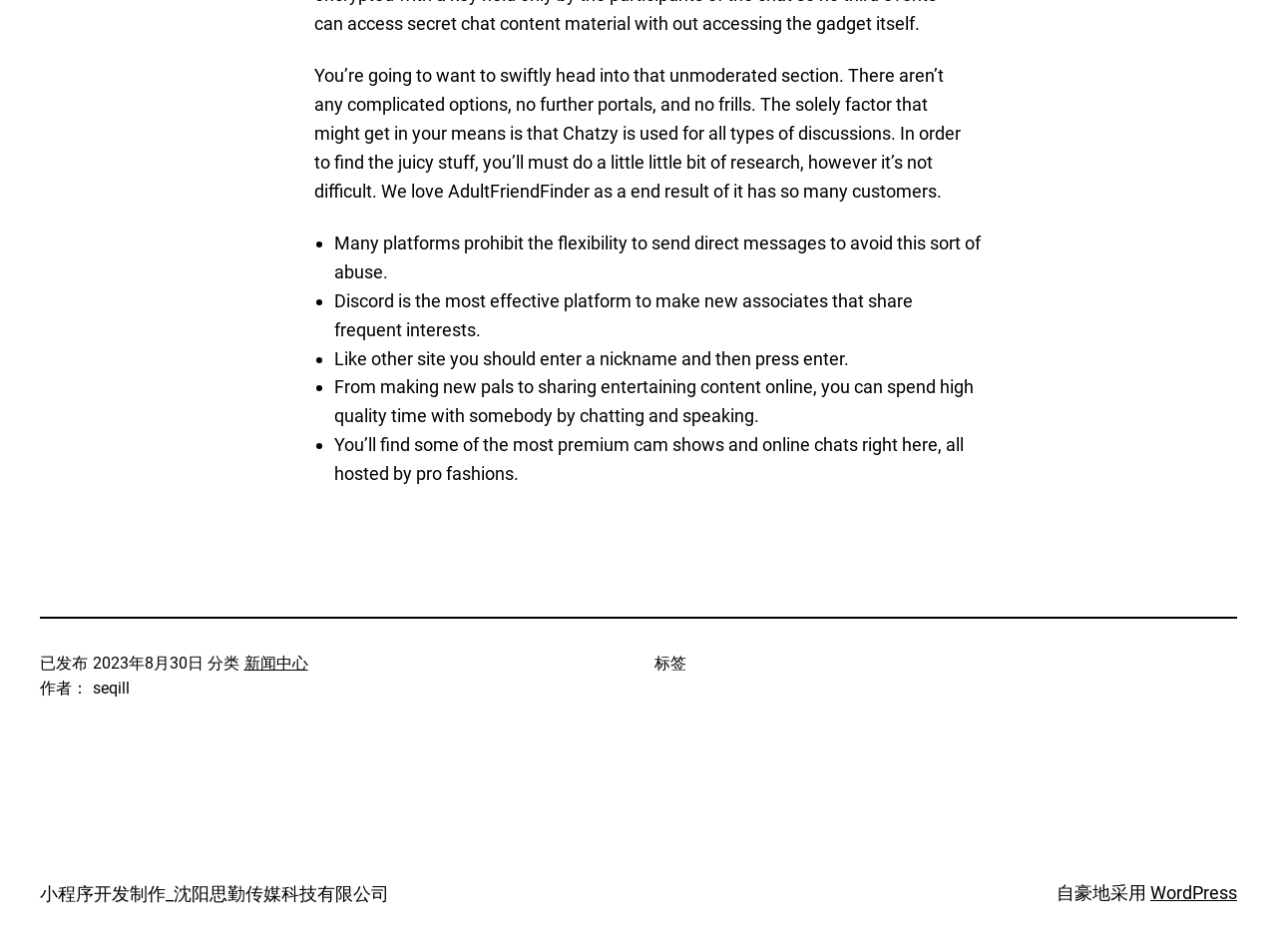Analyze the image and deliver a detailed answer to the question: What is the main topic of this article?

The main topic of this article is Chatzy, which can be inferred from the text content of the webpage, specifically the first paragraph that mentions Chatzy as a platform for discussions.